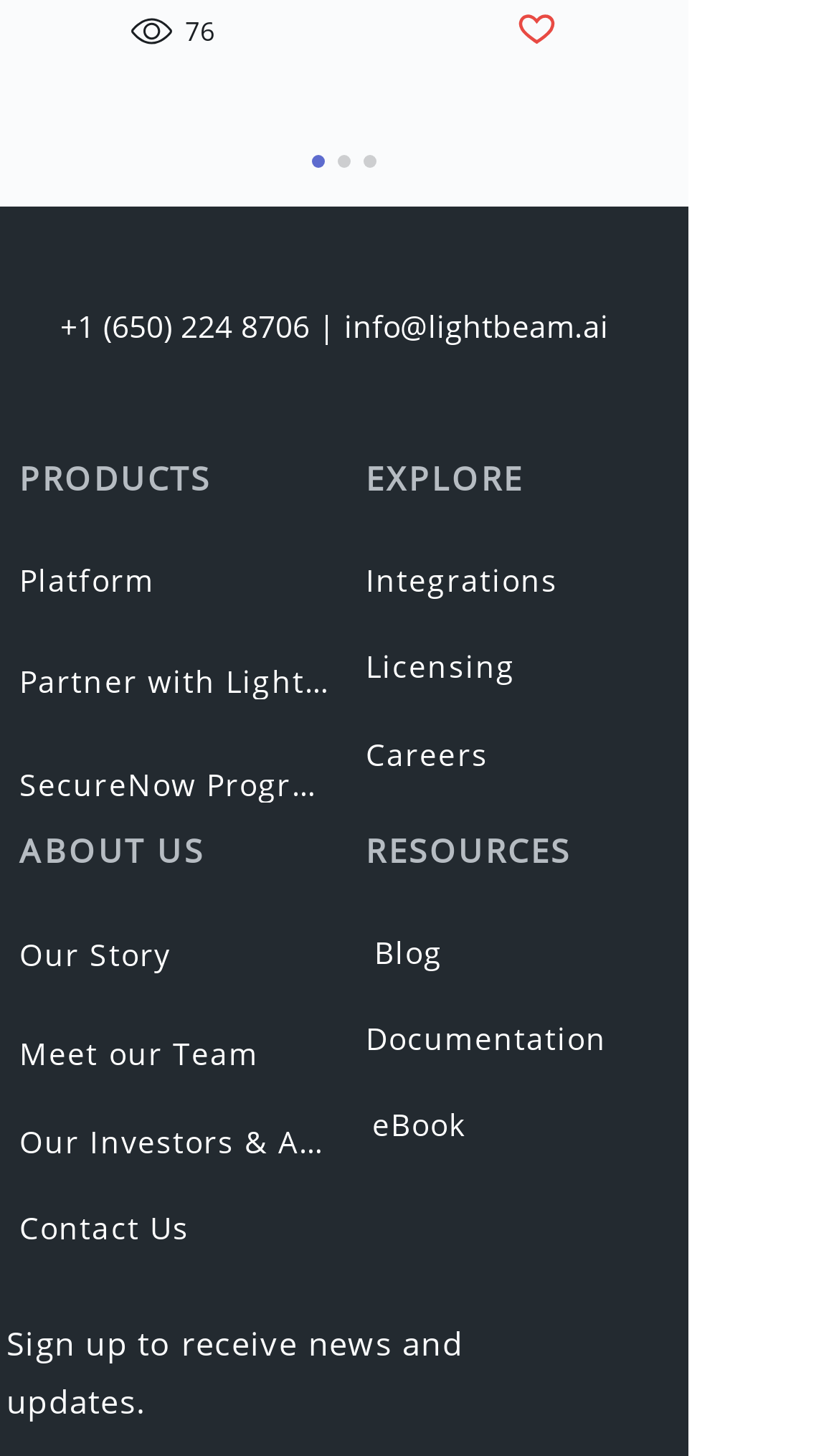What are the main categories on the webpage?
Based on the screenshot, provide a one-word or short-phrase response.

PRODUCTS, EXPLORE, RESOURCES, ABOUT US